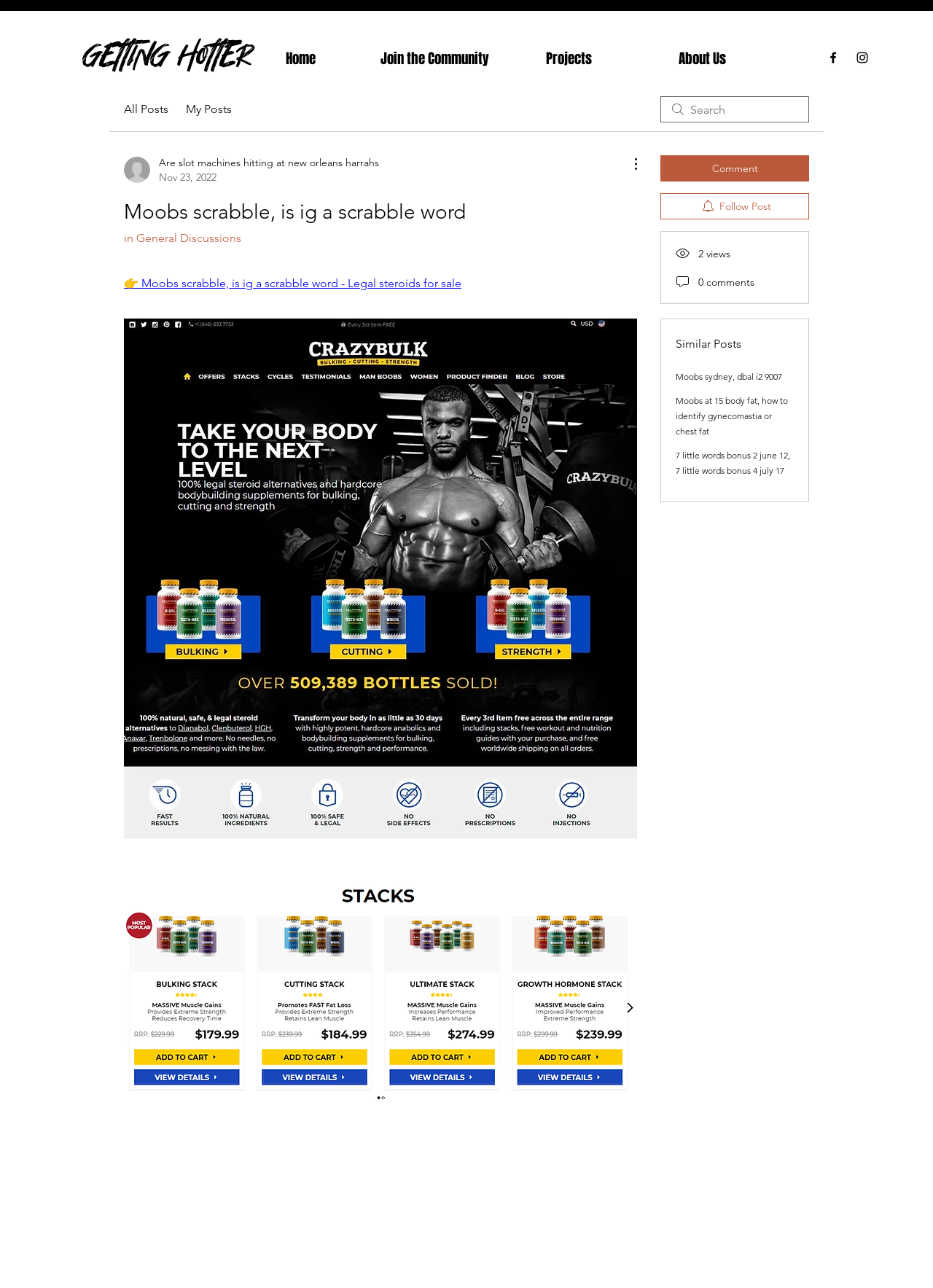What is the text of the first link in the search section?
Offer a detailed and exhaustive answer to the question.

I looked at the search section, where there are links to different posts. The first link has the text 'Are slot machines hitting at new orleans harrahs Nov 23, 2022'.